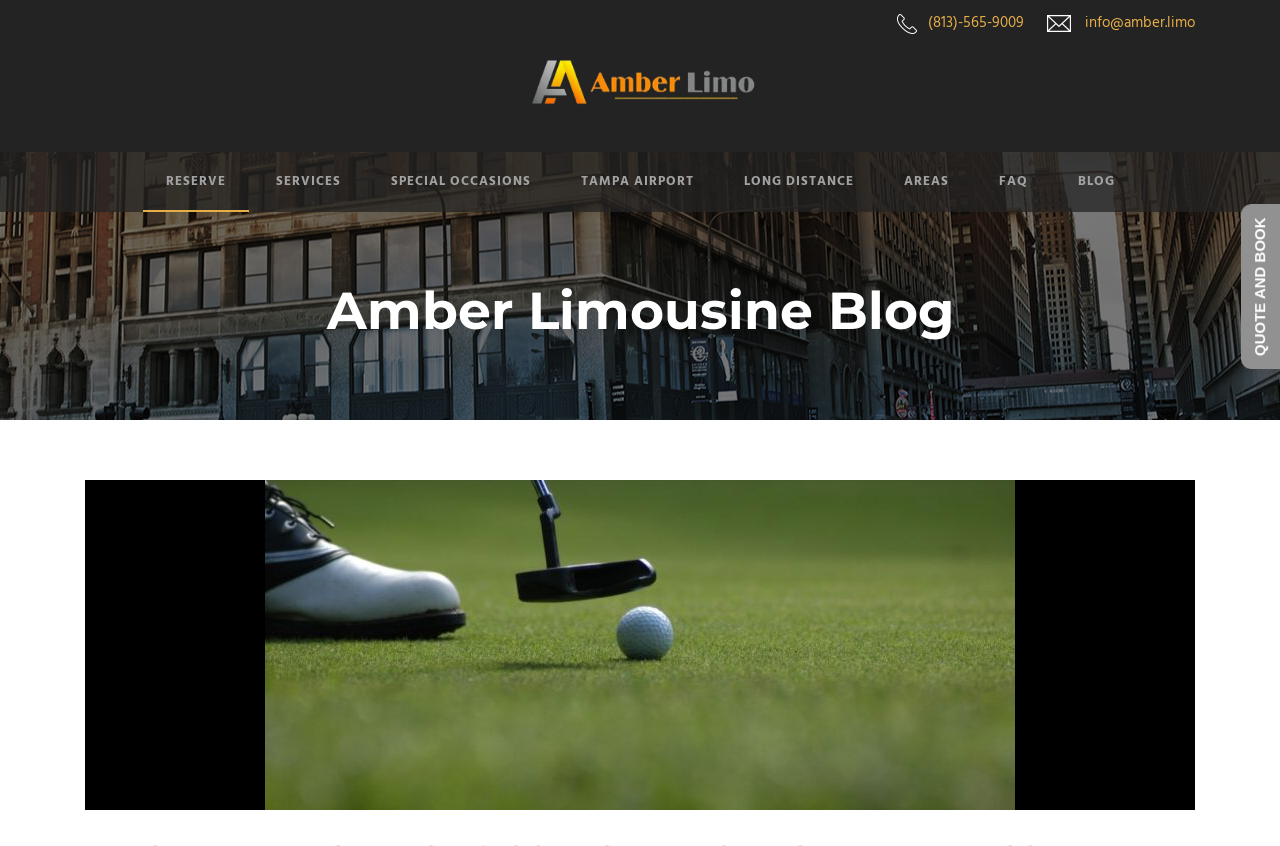By analyzing the image, answer the following question with a detailed response: How many images are there at the top of the webpage?

I counted the number of image elements located at the top section of the webpage, which are three in total.